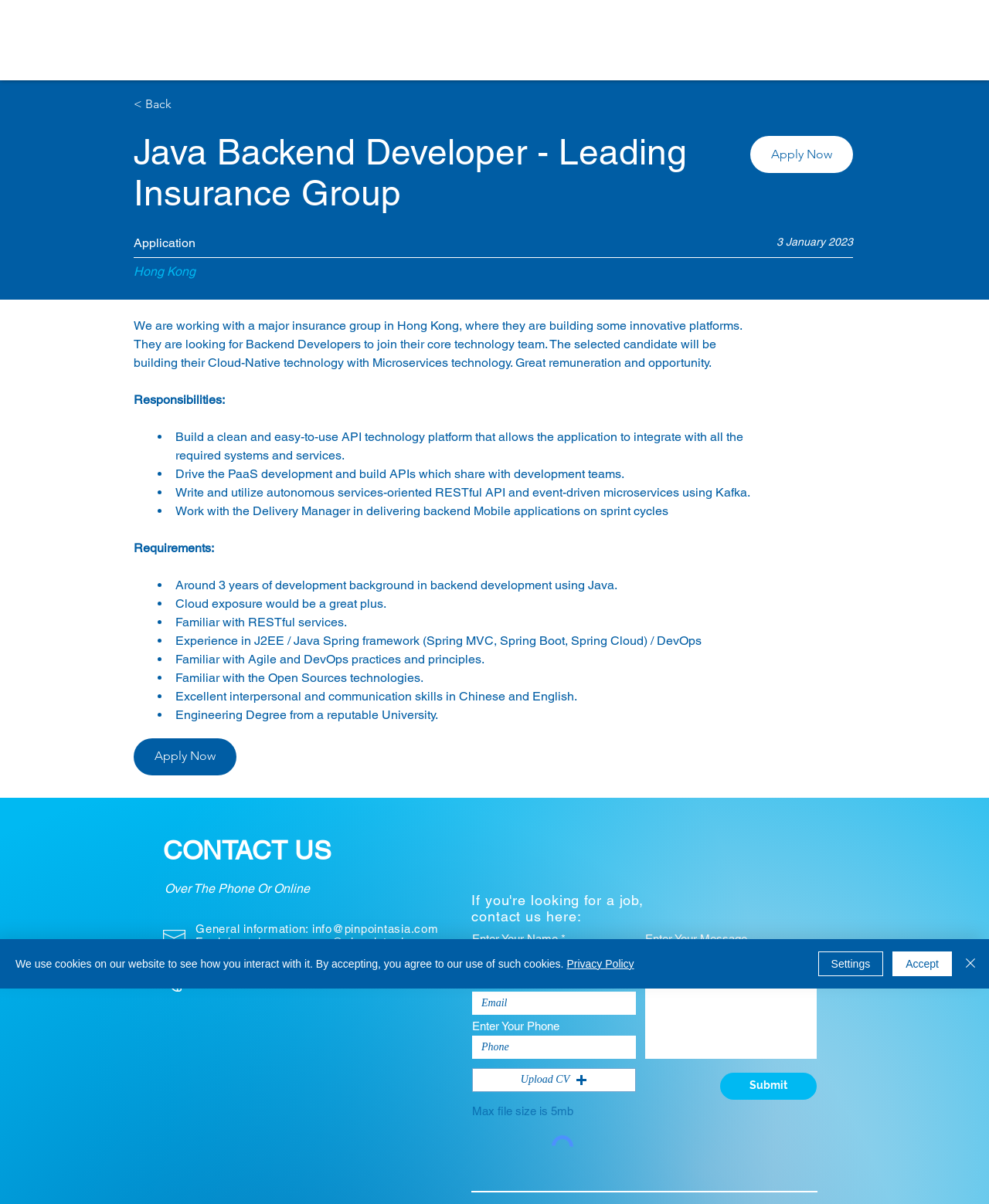Determine the bounding box coordinates for the HTML element mentioned in the following description: "Inhibitor of Kappa B". The coordinates should be a list of four floats ranging from 0 to 1, represented as [left, top, right, bottom].

None